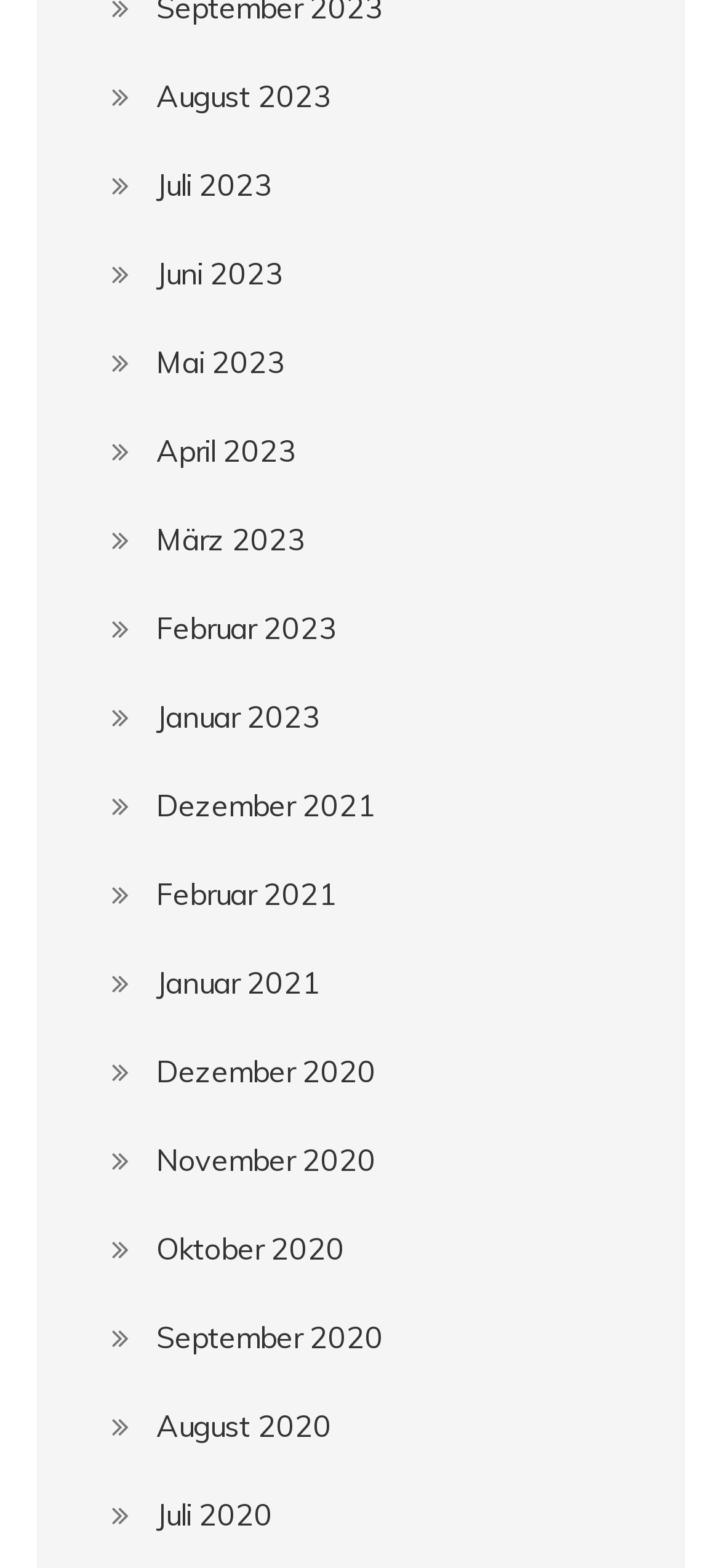Identify the bounding box coordinates for the element you need to click to achieve the following task: "access April 2023". The coordinates must be four float values ranging from 0 to 1, formatted as [left, top, right, bottom].

[0.217, 0.271, 0.412, 0.304]